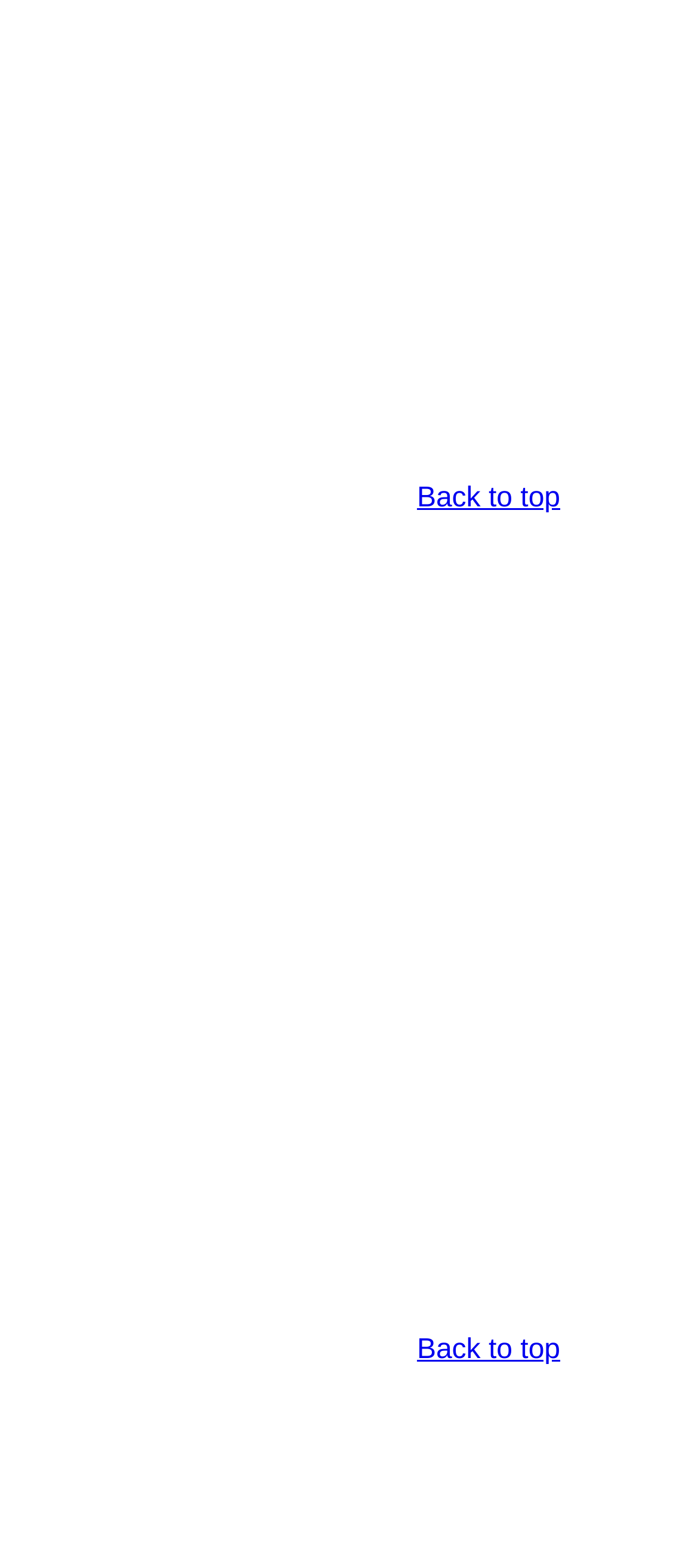Find the bounding box coordinates corresponding to the UI element with the description: "Back to top". The coordinates should be formatted as [left, top, right, bottom], with values as floats between 0 and 1.

[0.597, 0.308, 0.803, 0.328]